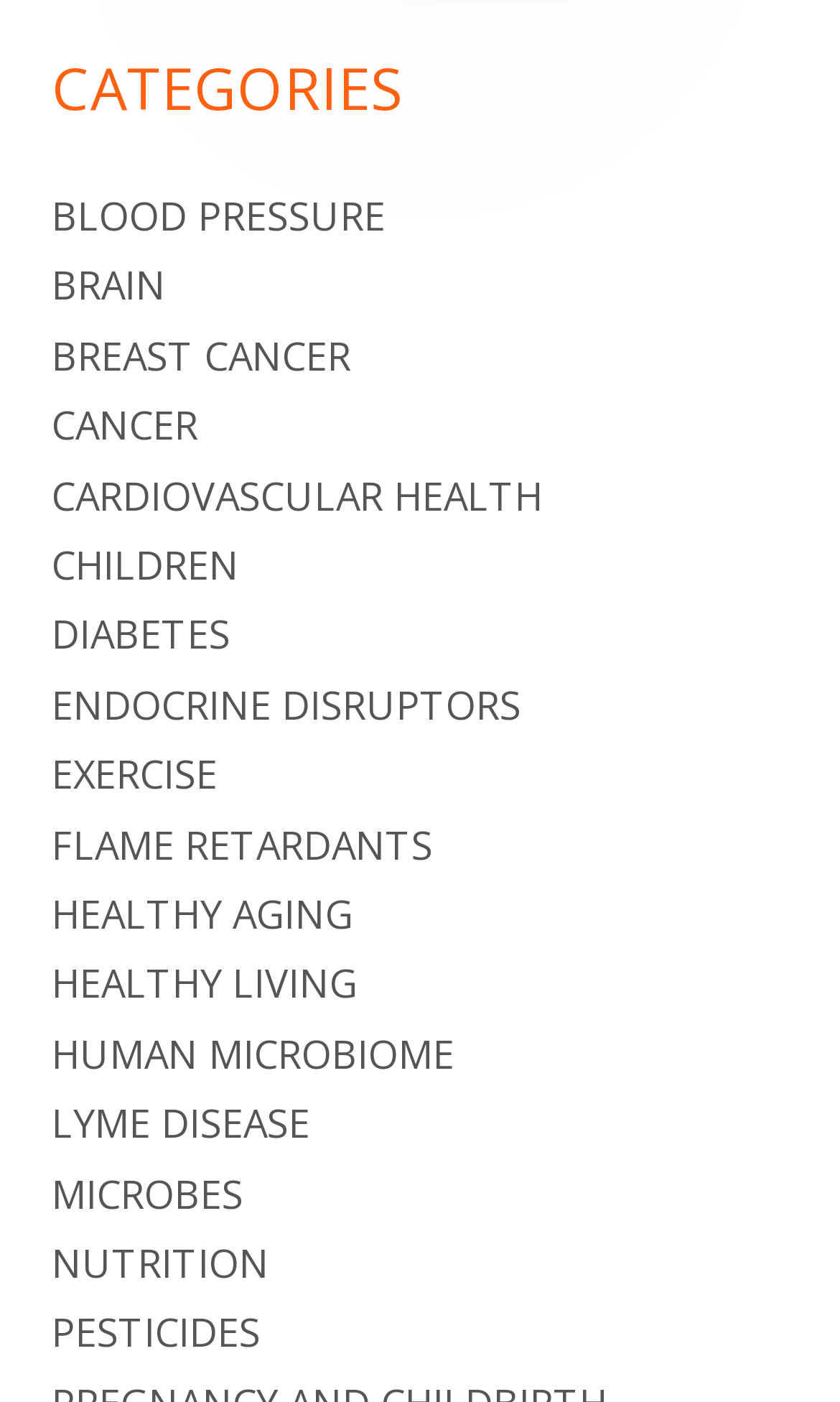Determine the bounding box coordinates for the area you should click to complete the following instruction: "explore NUTRITION".

[0.062, 0.882, 0.321, 0.919]